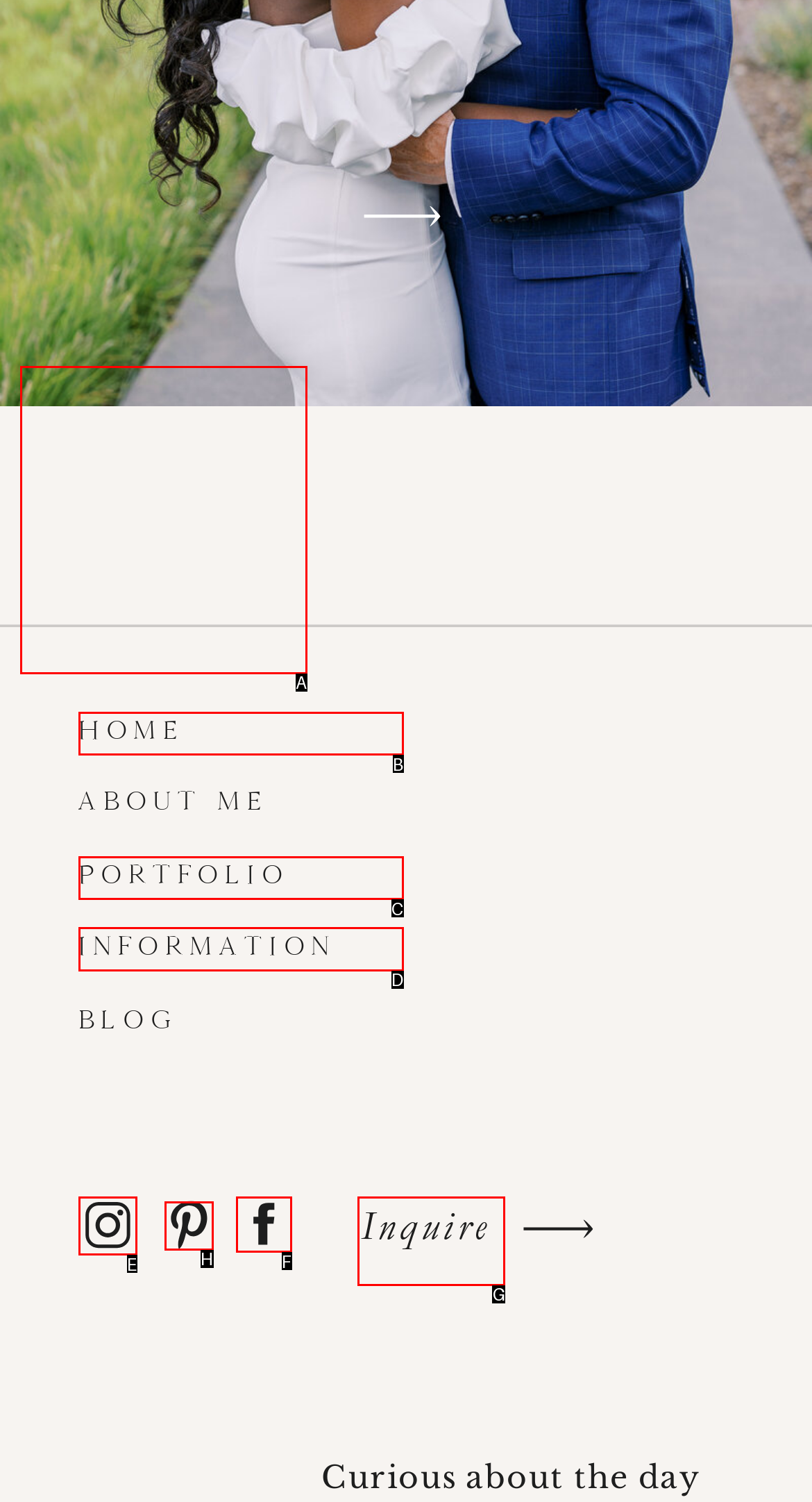Identify the correct UI element to click to follow this instruction: Go back to 'HOME'
Respond with the letter of the appropriate choice from the displayed options.

B